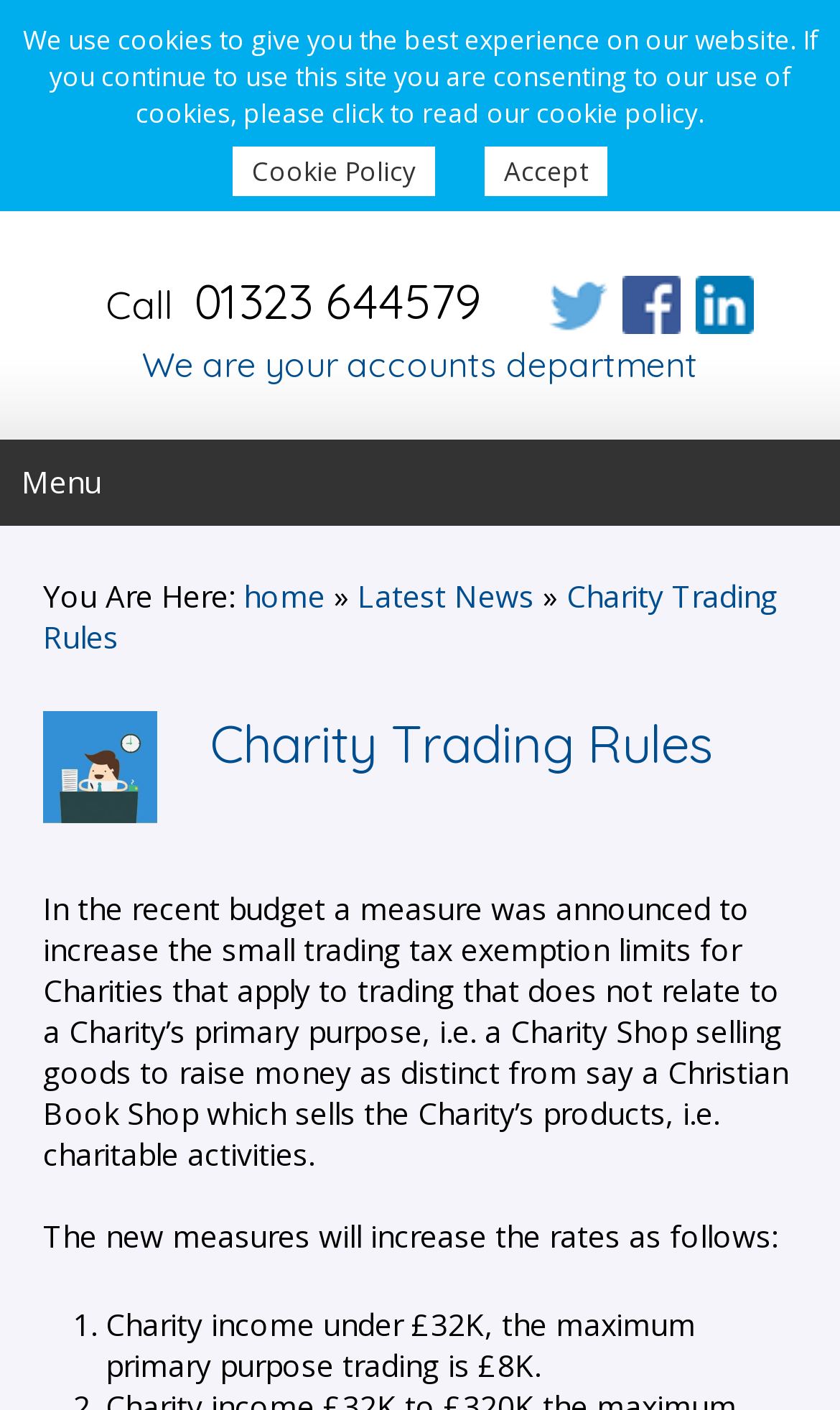Determine the bounding box coordinates of the clickable element to complete this instruction: "Go to home". Provide the coordinates in the format of four float numbers between 0 and 1, [left, top, right, bottom].

[0.29, 0.408, 0.387, 0.437]